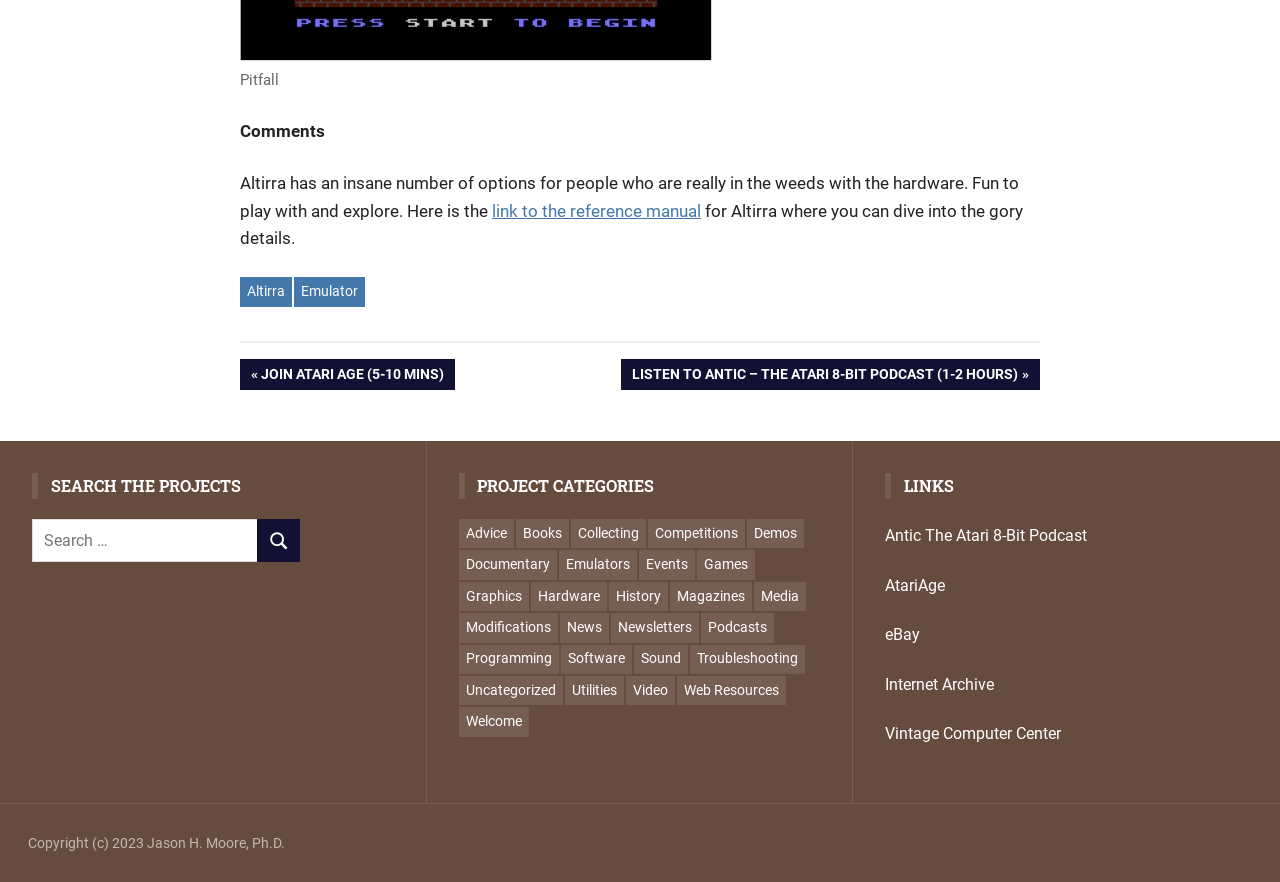What is the copyright year mentioned?
Answer with a single word or phrase, using the screenshot for reference.

2023